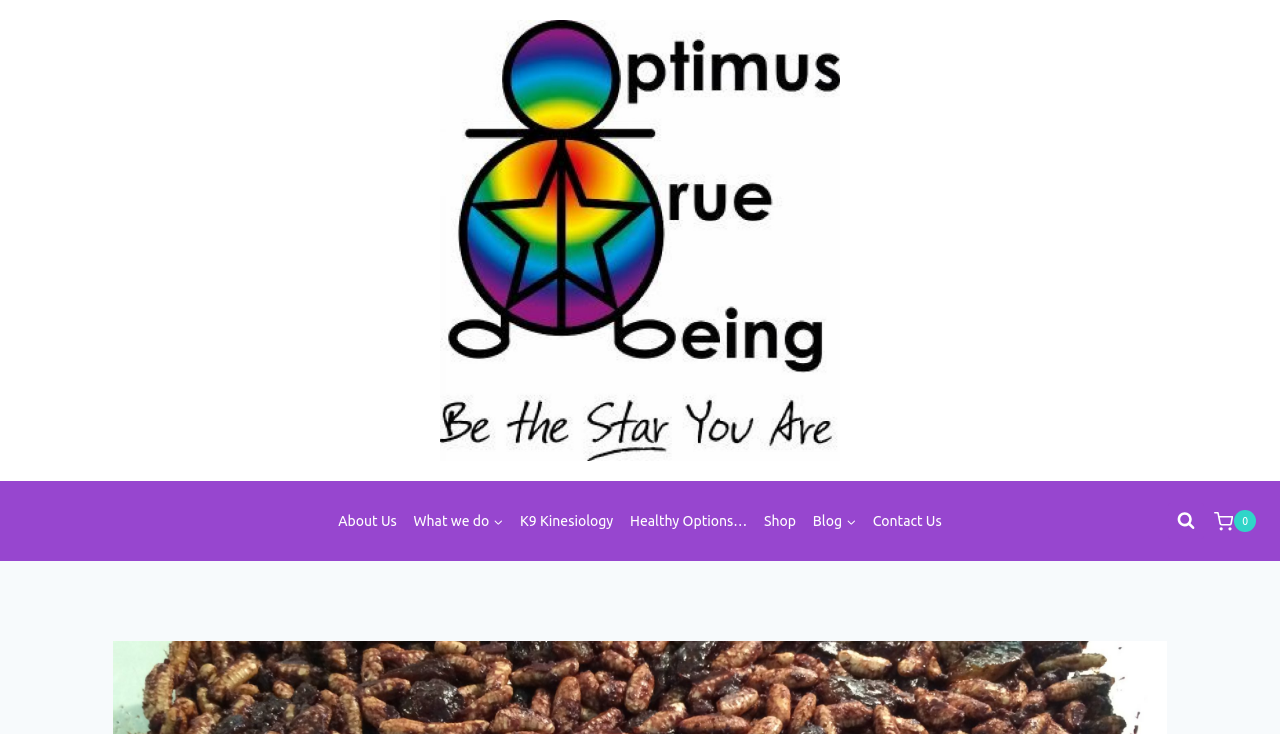Please provide a comprehensive answer to the question based on the screenshot: How many items are in the shopping cart?

I found the text '0' next to the 'Shopping Cart' link and image, which indicates that there are no items in the shopping cart.